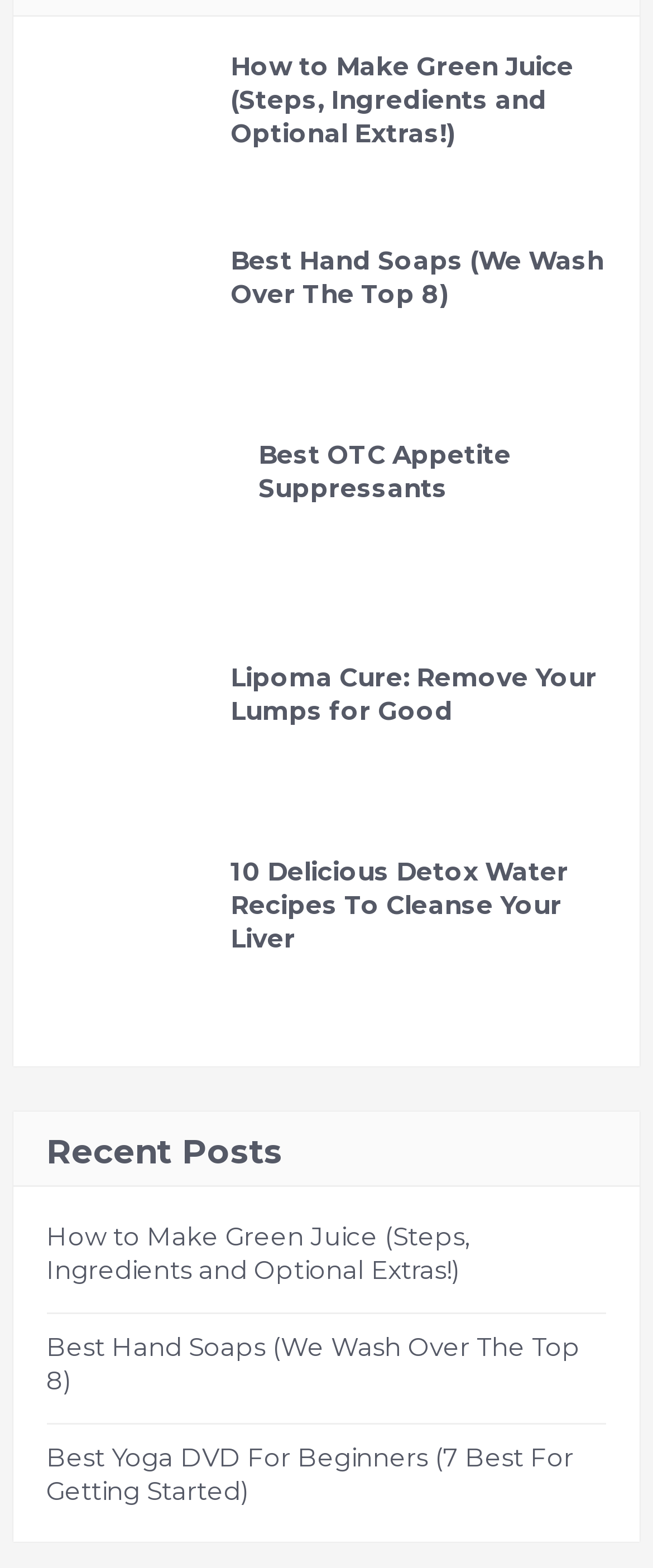Provide a brief response to the question below using one word or phrase:
How many links are there under 'Recent Posts'?

3